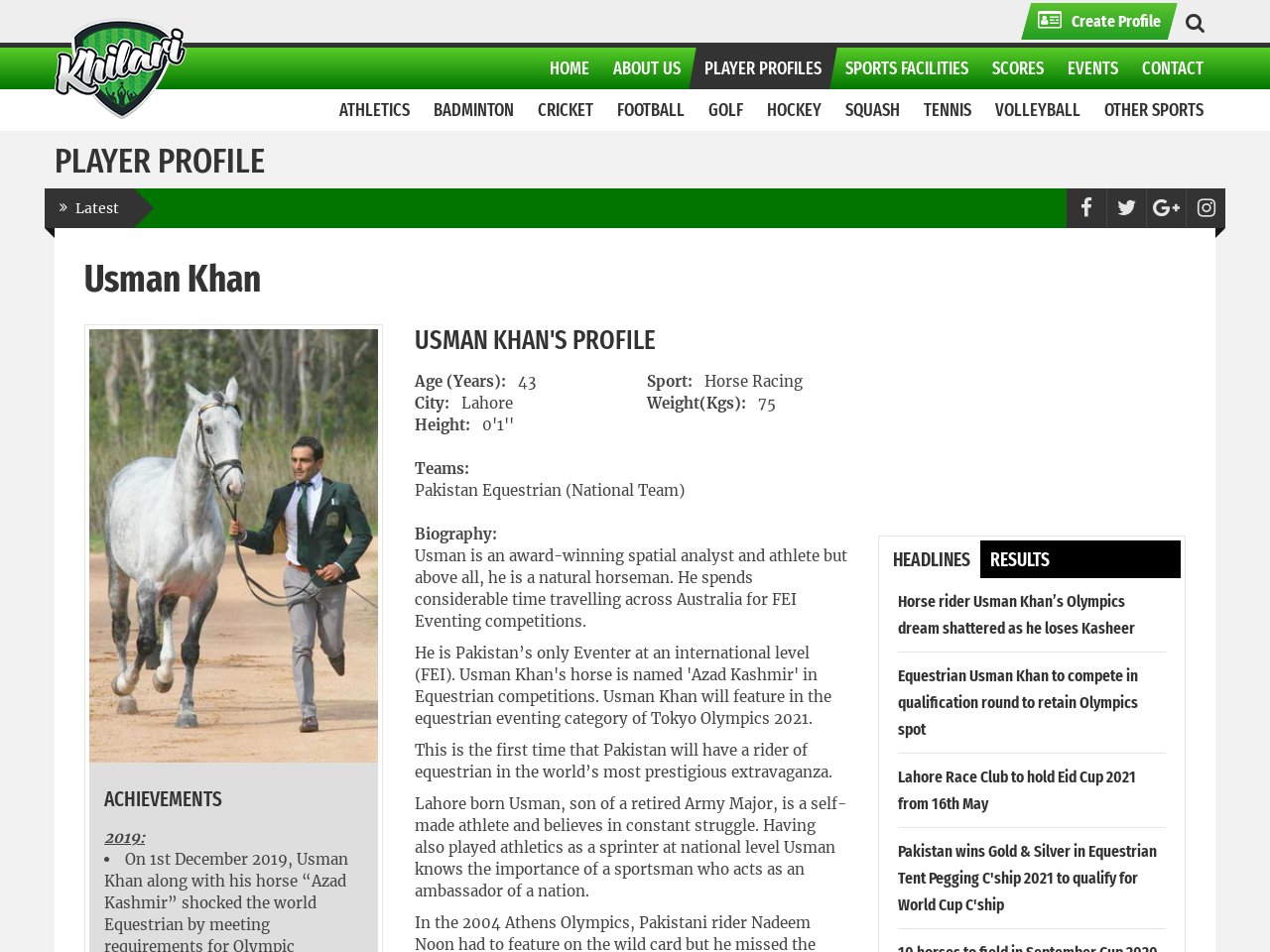Please identify the bounding box coordinates of the region to click in order to complete the task: "View Usman Khan's profile". The coordinates must be four float numbers between 0 and 1, specified as [left, top, right, bottom].

[0.066, 0.271, 0.668, 0.315]